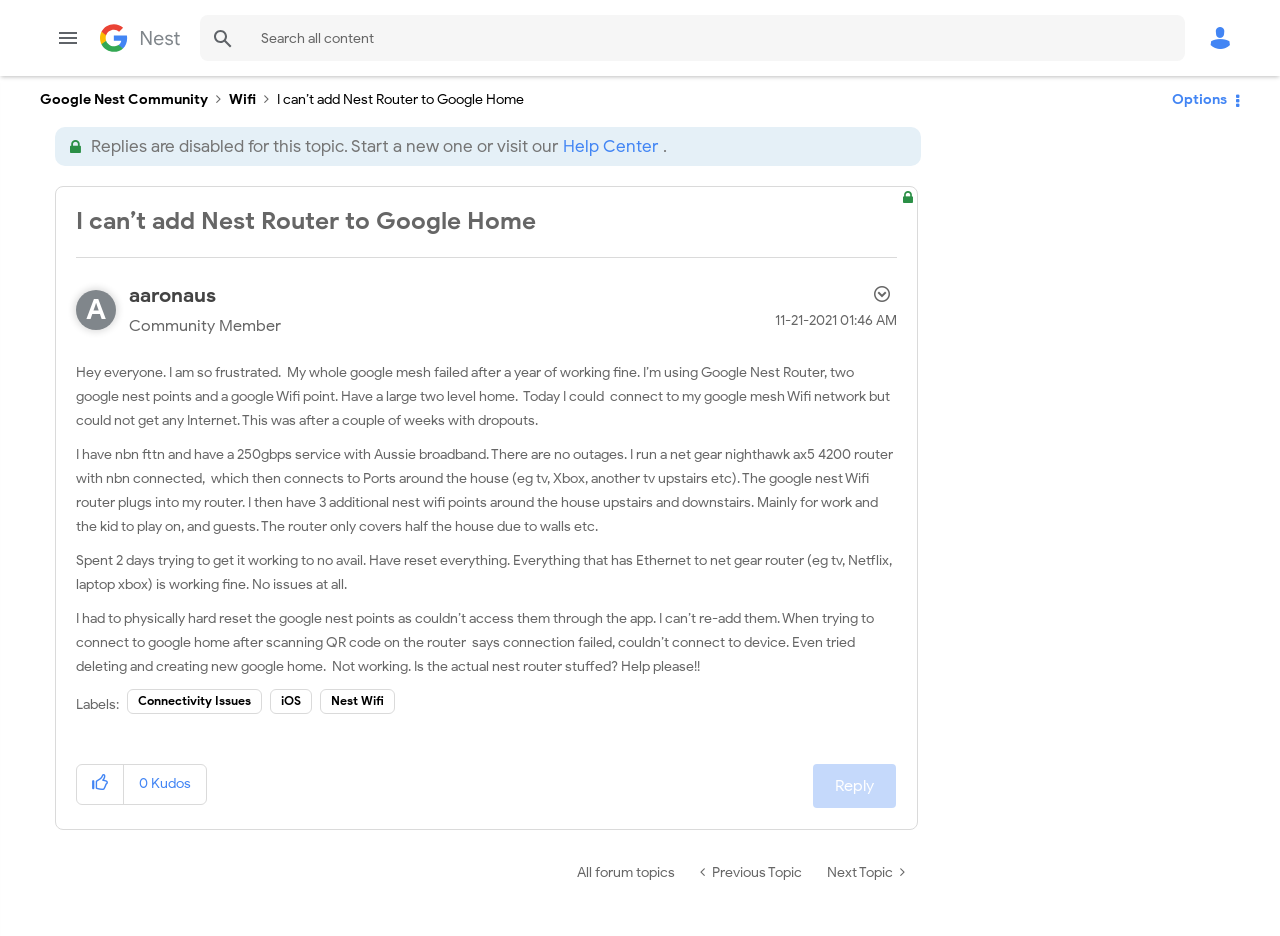Summarize the webpage with intricate details.

This webpage is a forum post on the Google Nest Community website. At the top, there is a heading that reads "Google Nest Community" and a button labeled "Menu" on the left side. On the right side, there is a search bar with a button labeled "Search". Below the search bar, there is a navigation section with breadcrumbs, showing the current topic "I can’t add Nest Router to Google Home" within the "Wifi" category of the Google Nest Community.

The main content of the webpage is a forum post by a community member, aaronaus, who is seeking help with their Google Nest Router issue. The post is dated November 21, 2021, at 1:46 AM. The post describes the issue in detail, stating that their whole Google mesh network failed after a year of working fine, and they are unable to connect to the internet despite having a working NBN FTTP connection. The post also mentions that they have tried resetting everything and physically hard resetting the Google Nest points, but are still unable to re-add them.

Below the post, there are several links to related topics, including "Connectivity Issues", "iOS", and "Nest Wifi". There is also a section to give kudos to the post, which currently has 0 kudos. A button to reply to the post is also available.

At the bottom of the webpage, there are links to navigate to other forum topics, including "All forum topics", "Previous Topic", and "Next Topic".